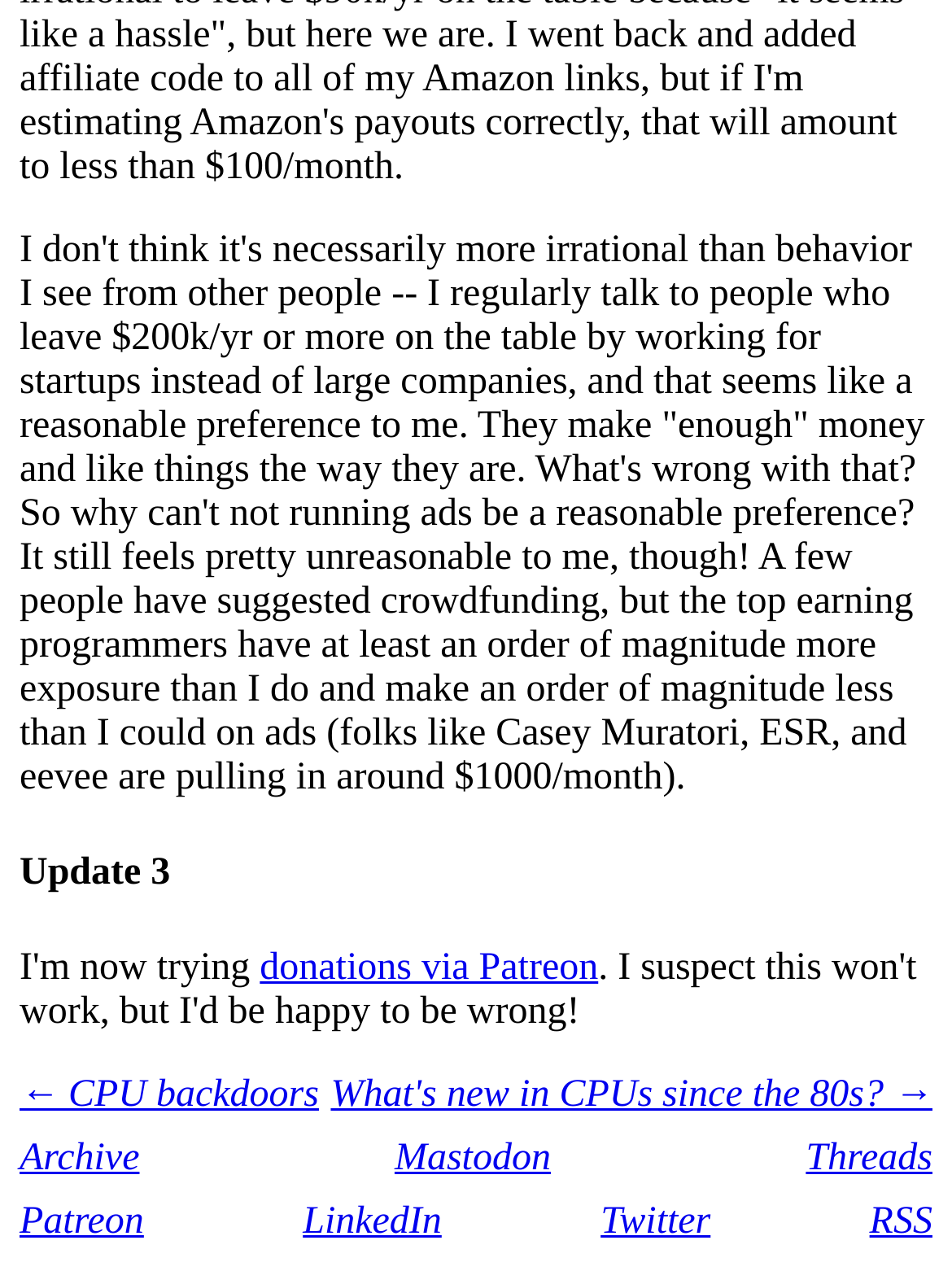Locate the bounding box coordinates of the region to be clicked to comply with the following instruction: "Go to 'What's new in CPUs since the 80s?' page". The coordinates must be four float numbers between 0 and 1, in the form [left, top, right, bottom].

[0.347, 0.837, 0.979, 0.871]